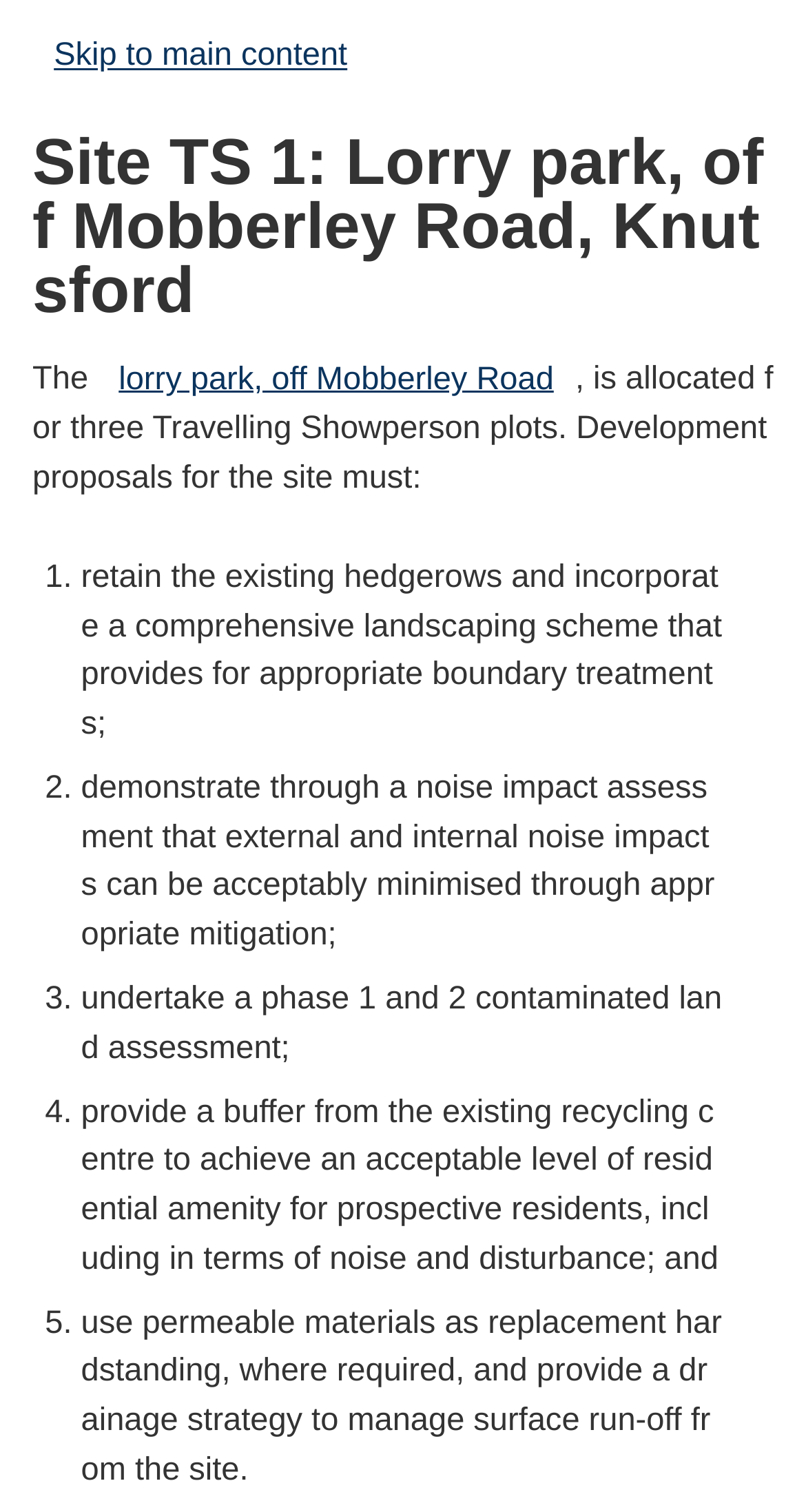Identify the headline of the webpage and generate its text content.

Site TS 1: Lorry park, off Mobberley Road, Knutsford